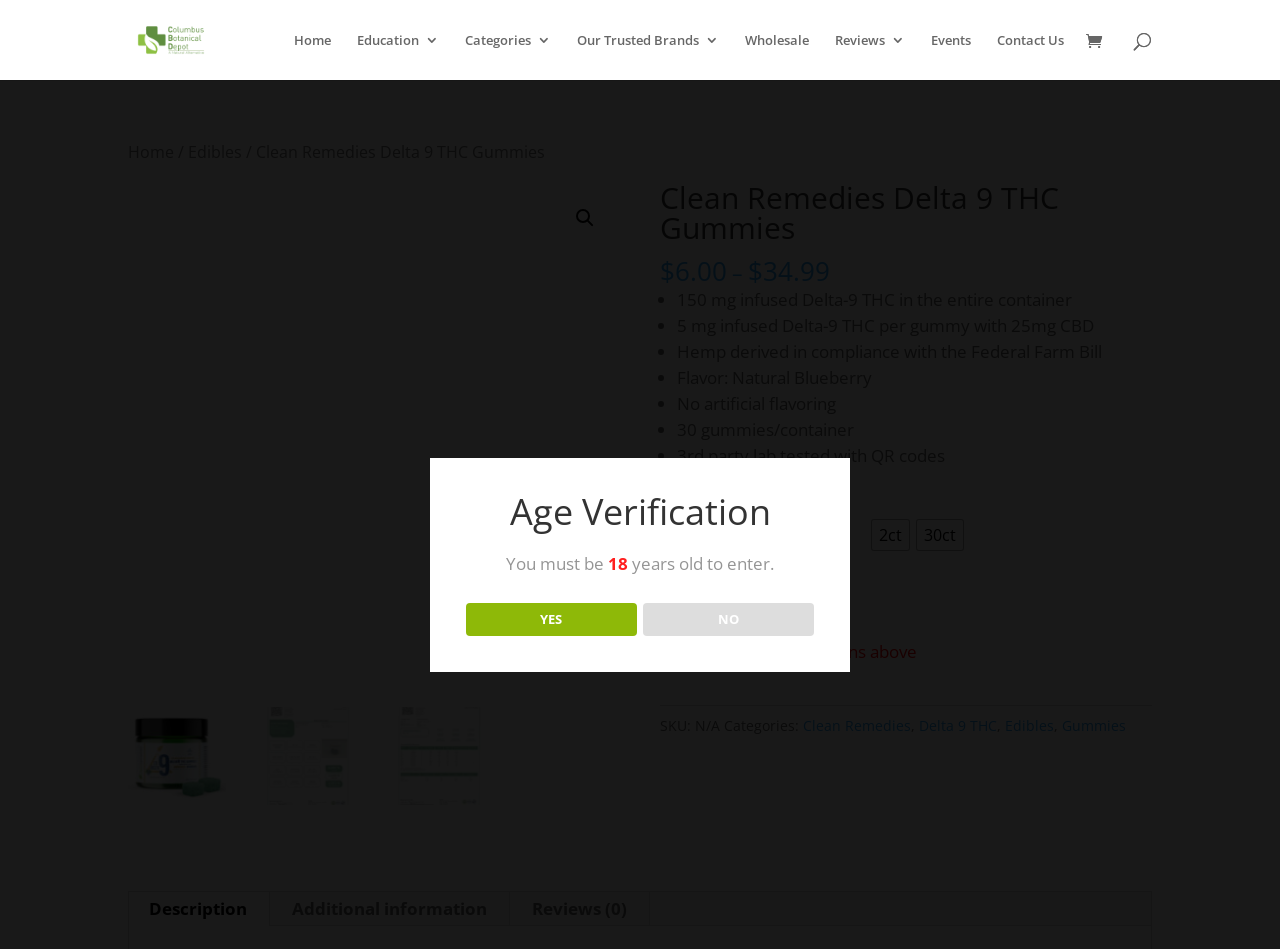Can you identify the bounding box coordinates of the clickable region needed to carry out this instruction: 'Verify age'? The coordinates should be four float numbers within the range of 0 to 1, stated as [left, top, right, bottom].

[0.364, 0.635, 0.636, 0.671]